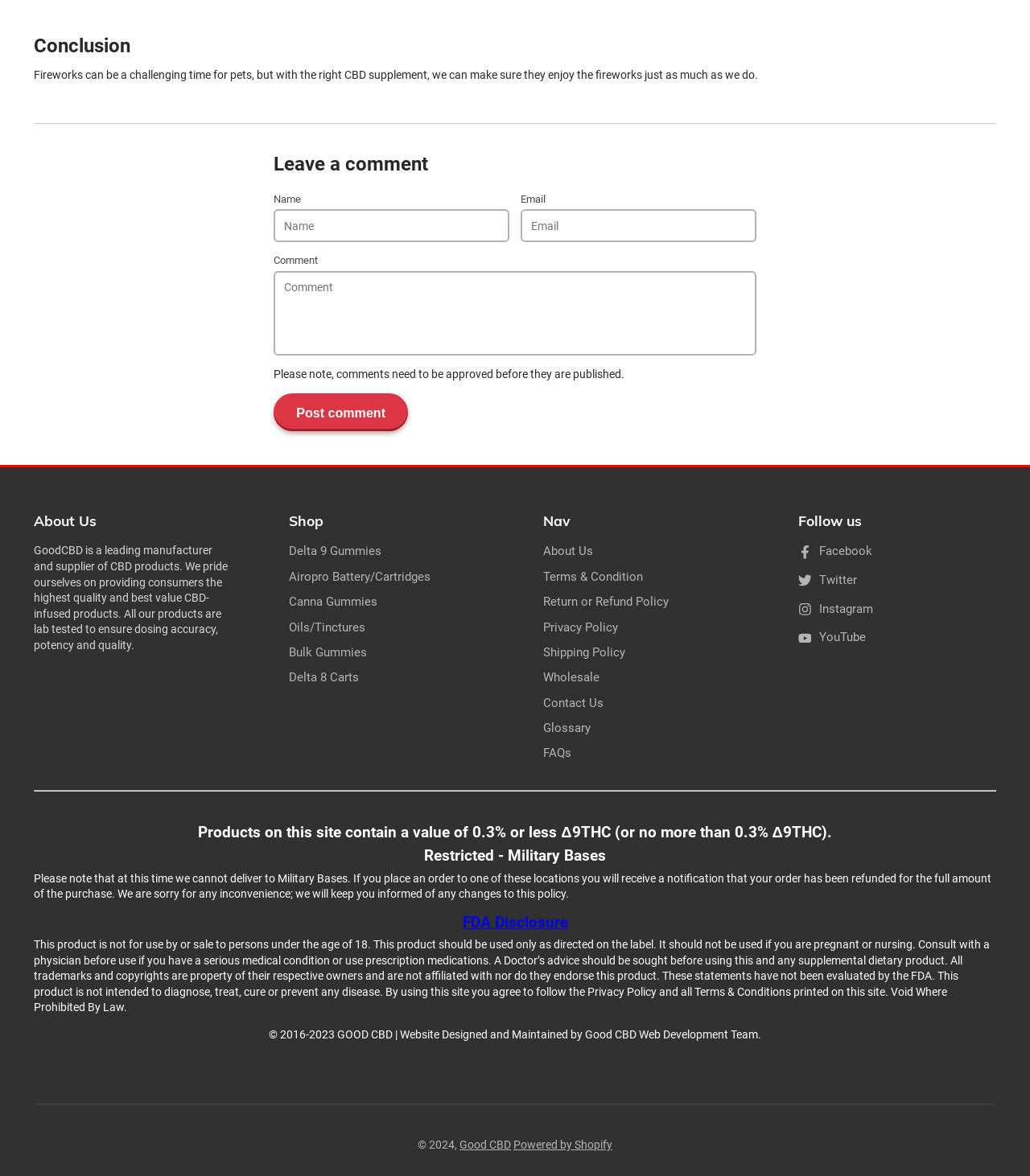Answer the question with a brief word or phrase:
What is the purpose of the website?

Sell CBD products